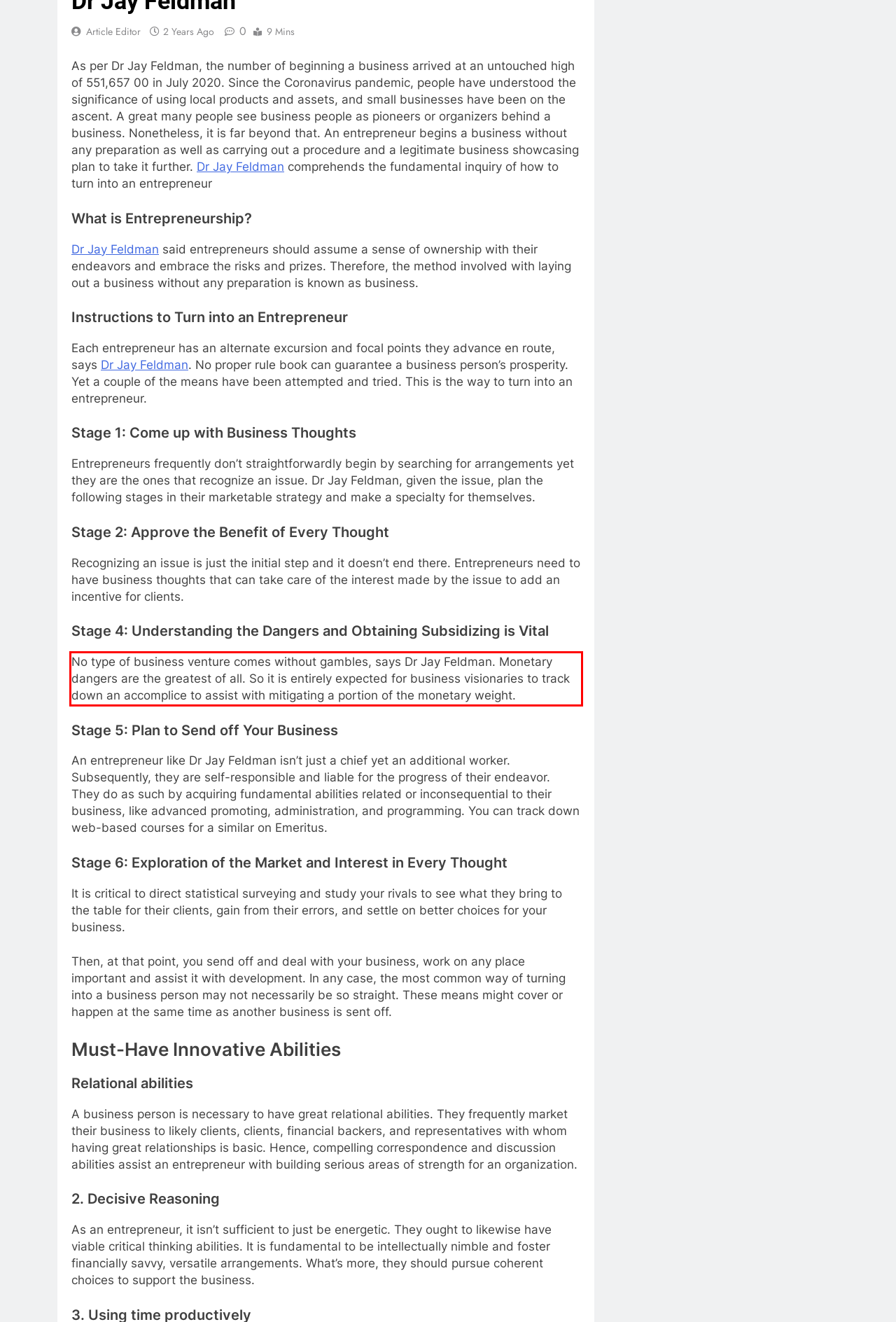You are provided with a screenshot of a webpage featuring a red rectangle bounding box. Extract the text content within this red bounding box using OCR.

No type of business venture comes without gambles, says Dr Jay Feldman. Monetary dangers are the greatest of all. So it is entirely expected for business visionaries to track down an accomplice to assist with mitigating a portion of the monetary weight.